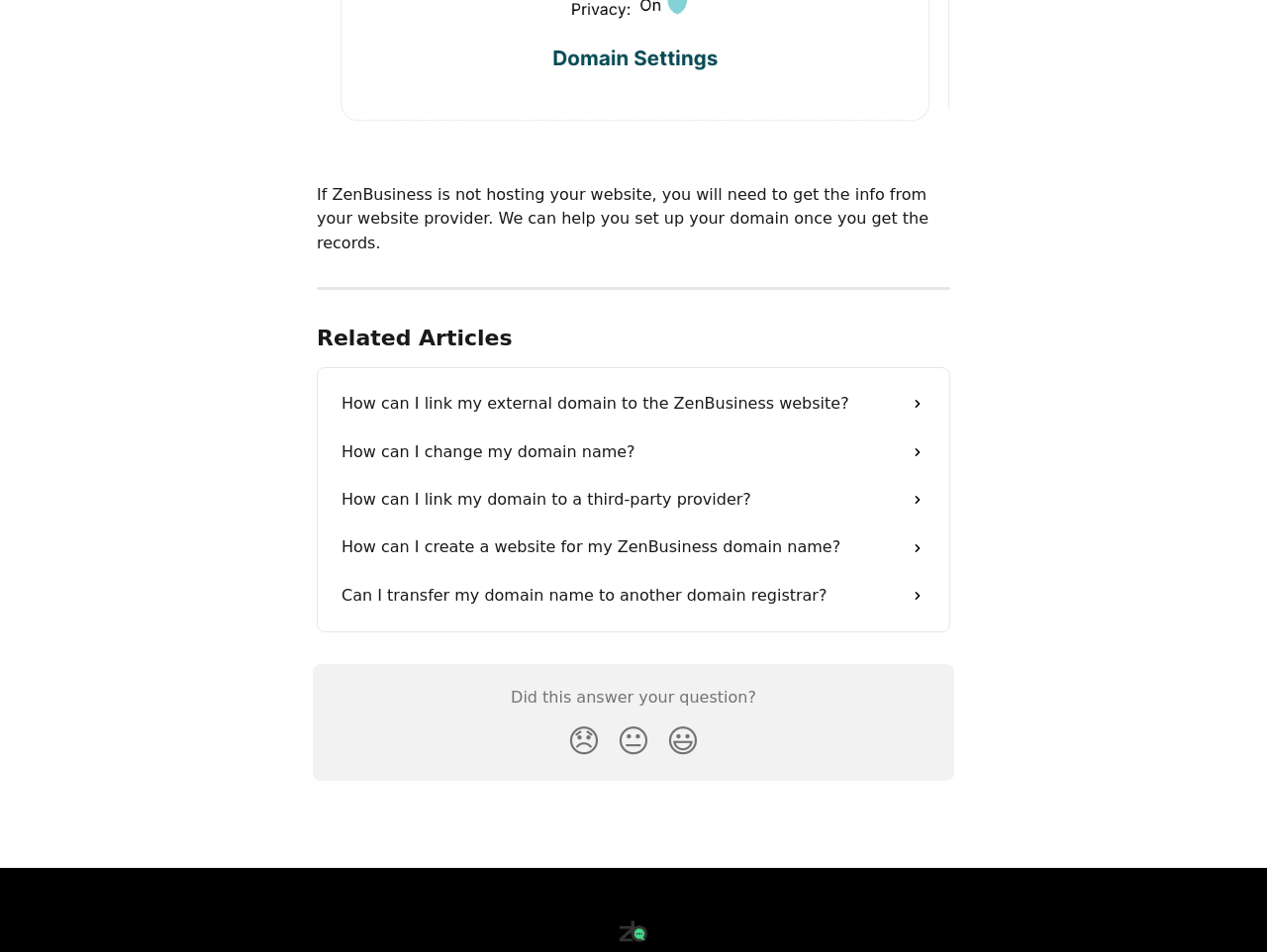Determine the bounding box of the UI component based on this description: "😐". The bounding box coordinates should be four float values between 0 and 1, i.e., [left, top, right, bottom].

[0.48, 0.751, 0.52, 0.808]